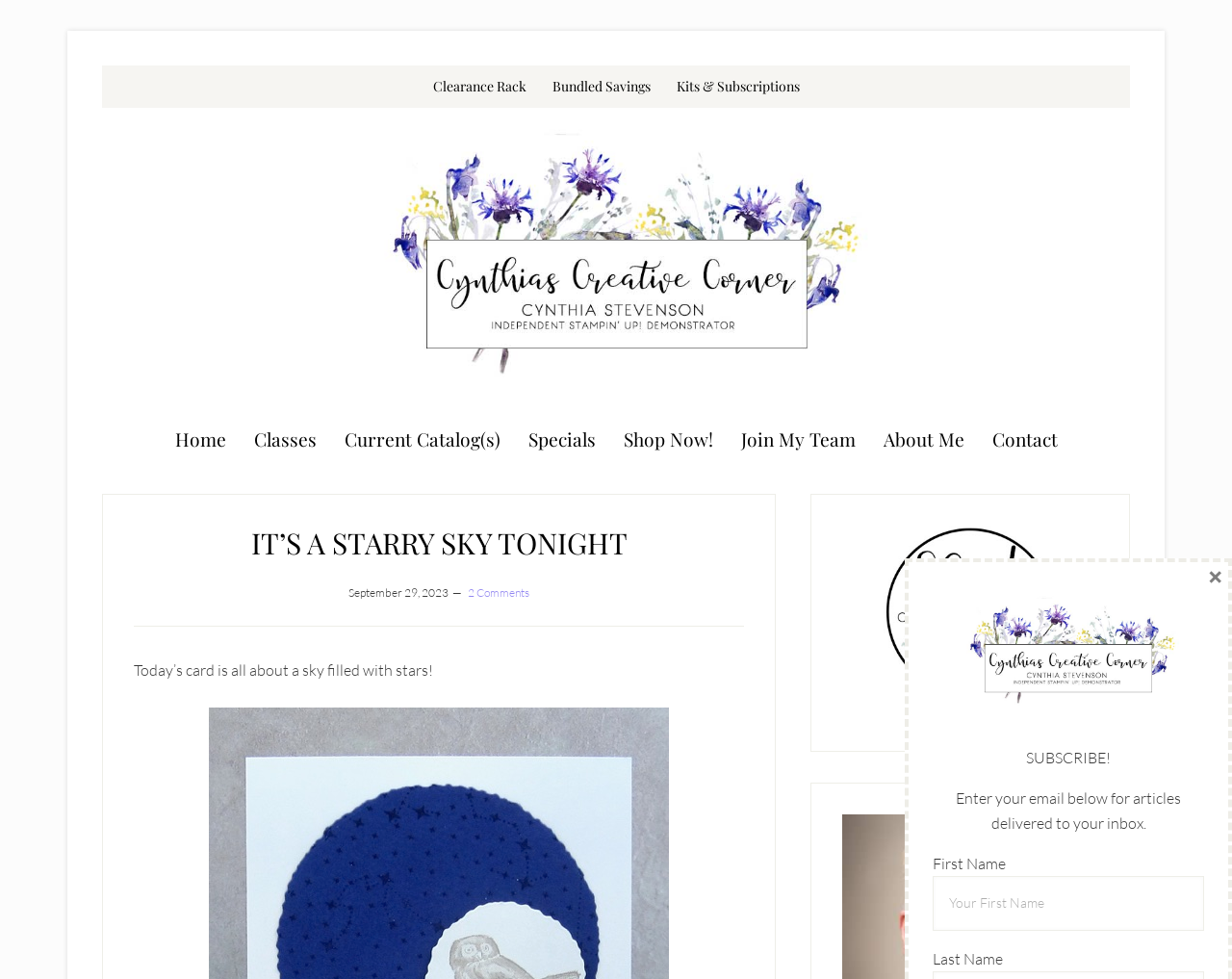Detail the features and information presented on the webpage.

This webpage is a blog post titled "IT'S A STARRY SKY TONIGHT" by Cynthia Stevenson, a Stampin Up! Demonstrator. At the top, there are three "Skip to" links, followed by a main navigation menu with links to "Clearance Rack", "Bundled Savings", "Kits & Subscriptions", and more. Below the main navigation, there is a secondary navigation menu with links to "Home", "Classes", "Current Catalog(s)", and other pages.

The main content of the page is a blog post, which starts with a heading "IT’S A STARRY SKY TONIGHT" and a timestamp "September 29, 2023". The post begins with a sentence "Today’s card is all about a sky filled with stars!" and likely continues with more text and images, although the exact content is not specified.

To the right of the main content, there is a primary sidebar with a heading "Primary Sidebar" and a link to "Shop My Online Store" accompanied by an image. Below the primary sidebar, there is a heading "Cynthias Creative Corner" with an image, followed by a call-to-action "SUBSCRIBE!" and a form to enter an email address to receive articles via email. The form includes fields for "First Name" and "Last Name". At the top-right corner, there is a close button with an "×" symbol.